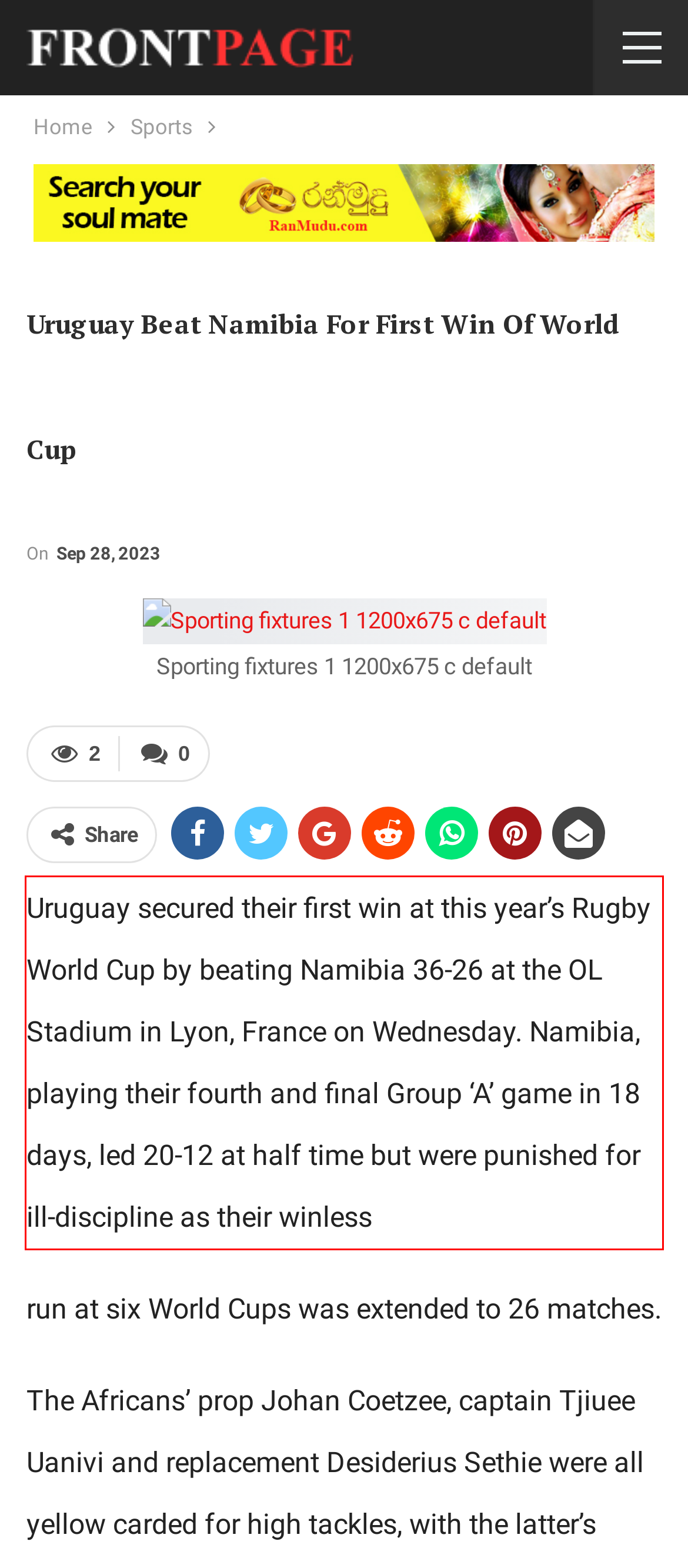Your task is to recognize and extract the text content from the UI element enclosed in the red bounding box on the webpage screenshot.

Uruguay secured their first win at this year’s Rugby World Cup by beating Namibia 36-26 at the OL Stadium in Lyon, France on Wednesday. Namibia, playing their fourth and final Group ‘A’ game in 18 days, led 20-12 at half time but were punished for ill-discipline as their winless